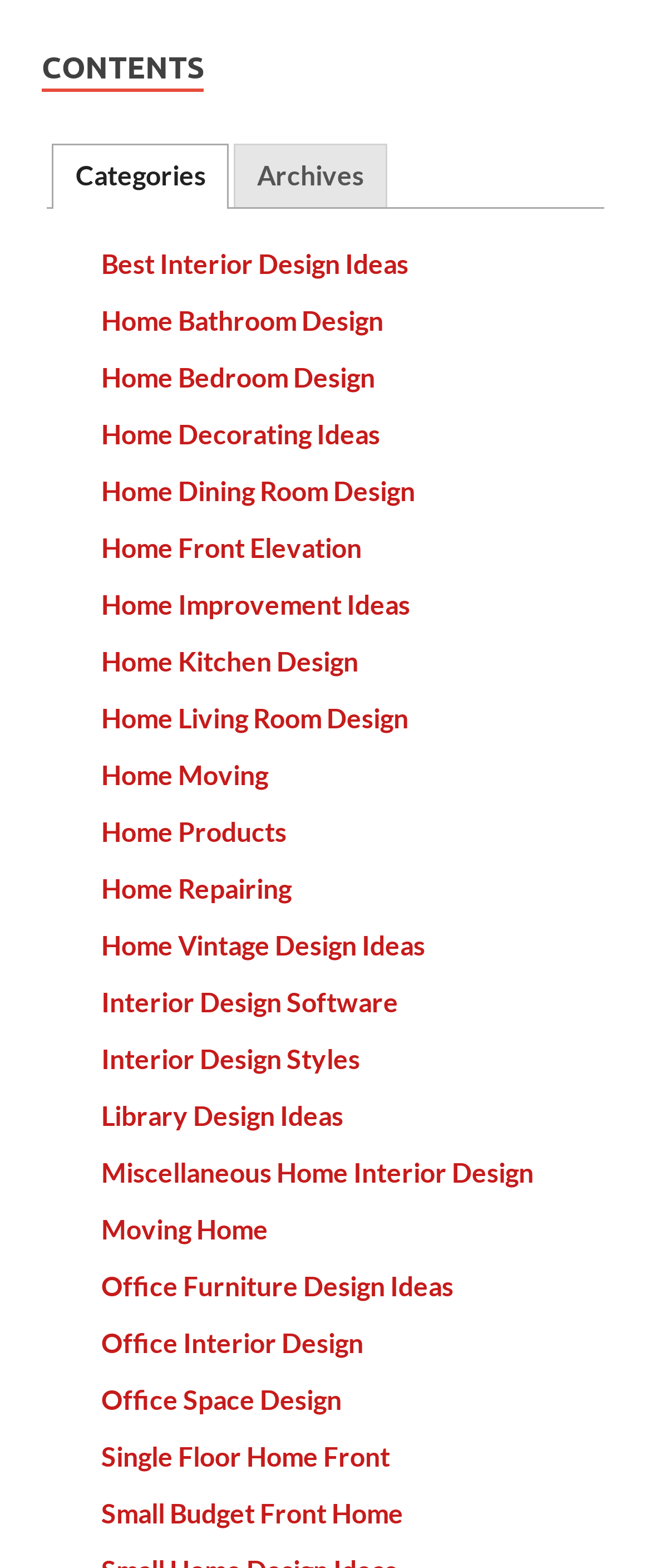Given the element description: "Single Floor Home Front", predict the bounding box coordinates of this UI element. The coordinates must be four float numbers between 0 and 1, given as [left, top, right, bottom].

[0.155, 0.918, 0.599, 0.939]